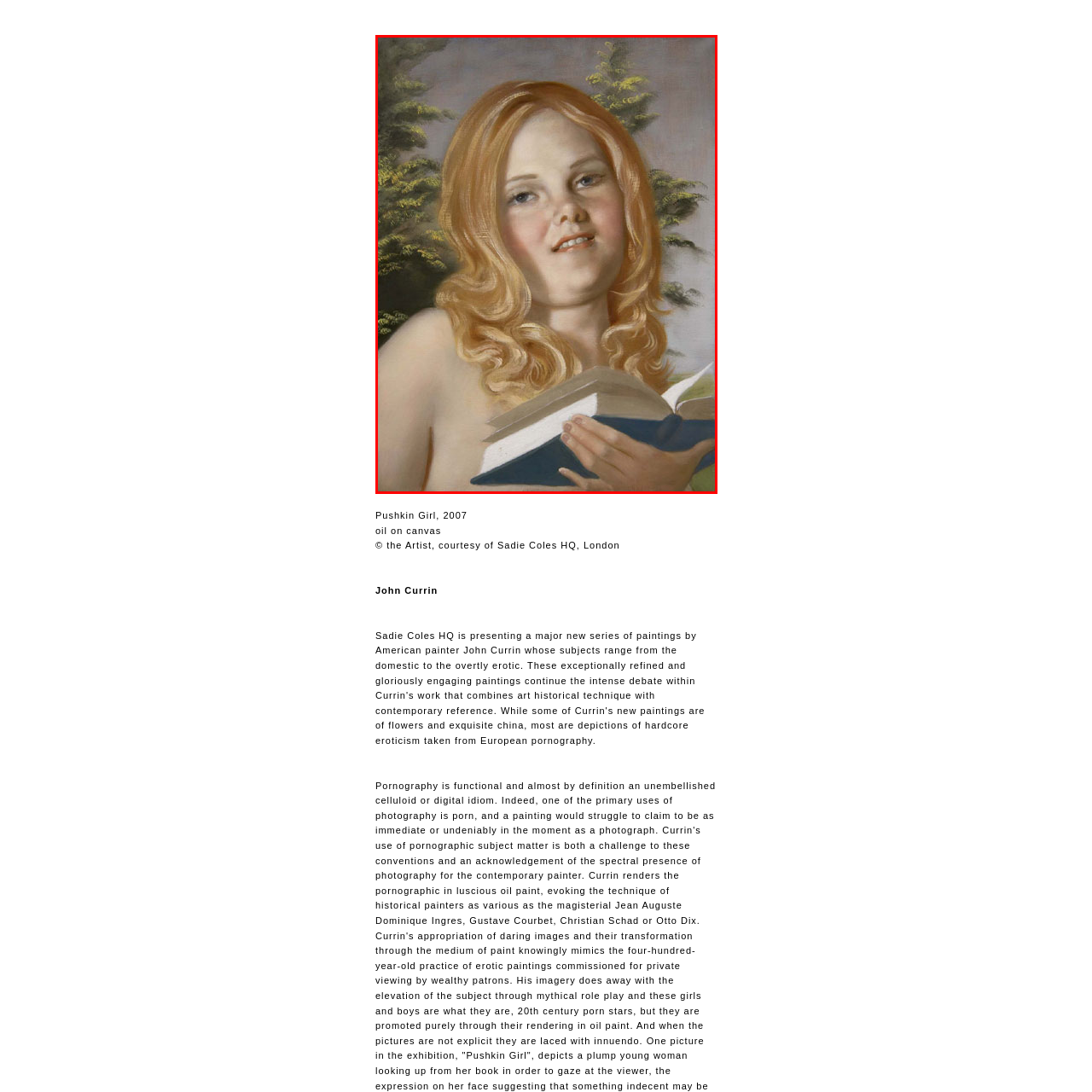Provide an elaborate description of the visual elements present in the image enclosed by the red boundary.

This captivating artwork titled "Pushkin Girl," created by artist John Currin in 2007, showcases a woman with flowing blonde hair, gazing directly at the viewer with a gentle smile. She holds a book prominently in her hands, suggesting a moment of contemplation or story. The soft color palette and smooth brushwork emphasize the subject's features, from her striking eyes to the delicate texture of her hair. 

The background is softly blended, showcasing hints of greenery that add depth and context to the serene atmosphere of the piece. The painting, which utilizes oil on canvas, reflects Currin's distinctive style, blending realism with an almost ethereal quality, inviting viewers to ponder the narrative within this intimate representation. 

This work is courtesy of Sadie Coles HQ in London, further underscoring its significance in contemporary art discourse.